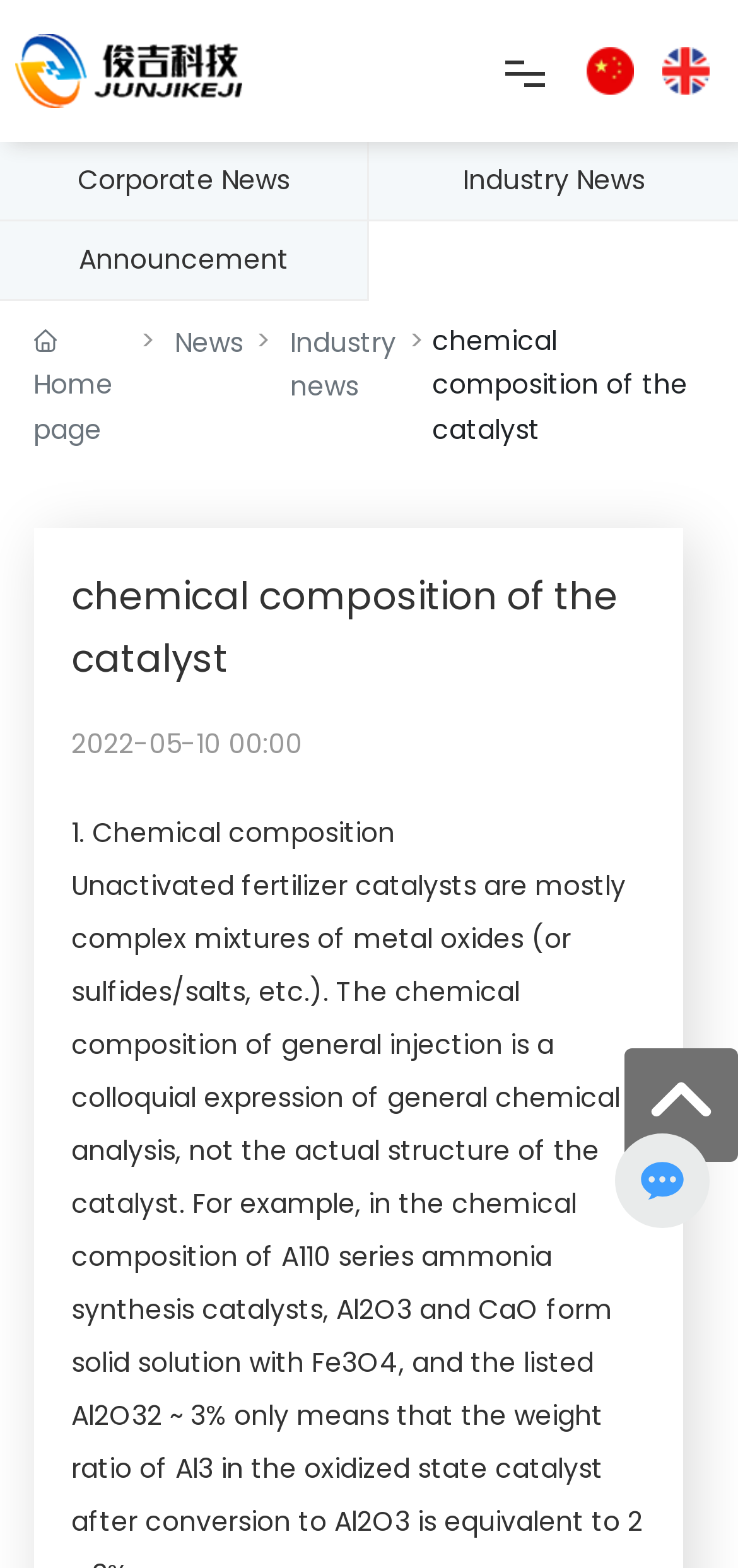Locate the bounding box coordinates of the region to be clicked to comply with the following instruction: "Share on Facebook". The coordinates must be four float numbers between 0 and 1, in the form [left, top, right, bottom].

None